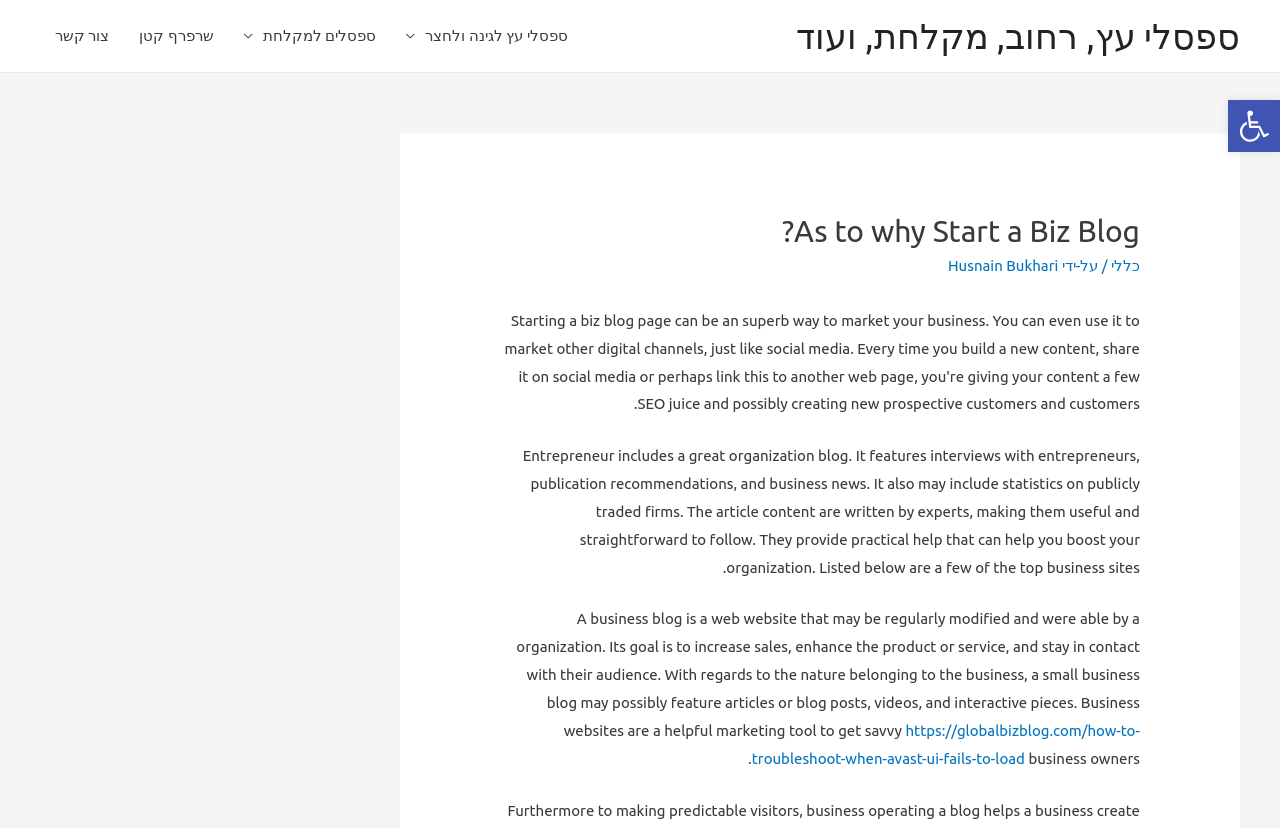What is the target audience of a business blog?
From the details in the image, provide a complete and detailed answer to the question.

The webpage mentions that business blogs are a helpful marketing tool for savvy business owners, implying that the target audience of a business blog is business owners.